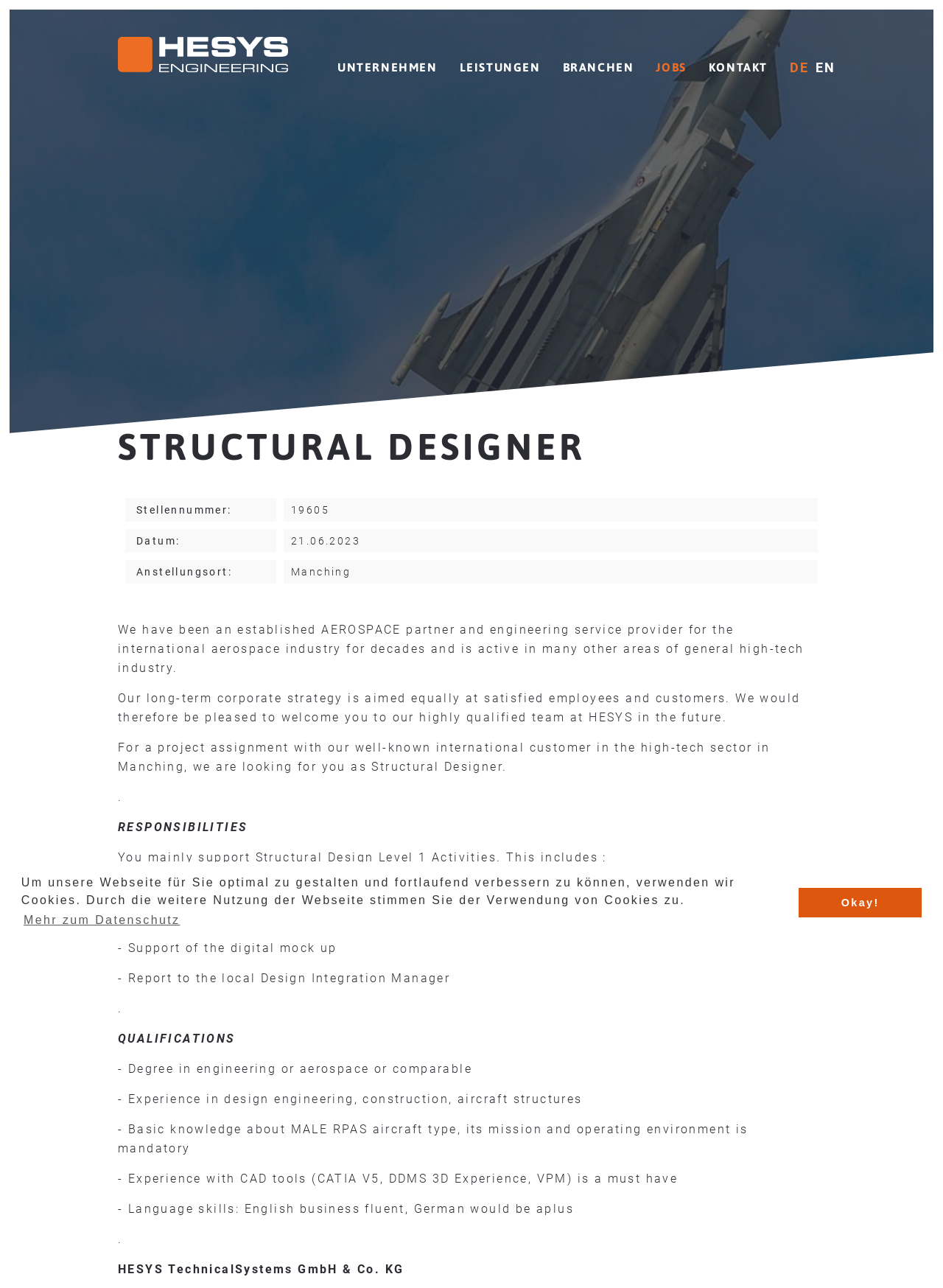What is the purpose of the company?
Please provide a single word or phrase as your answer based on the screenshot.

Aerospace partner and engineering service provider